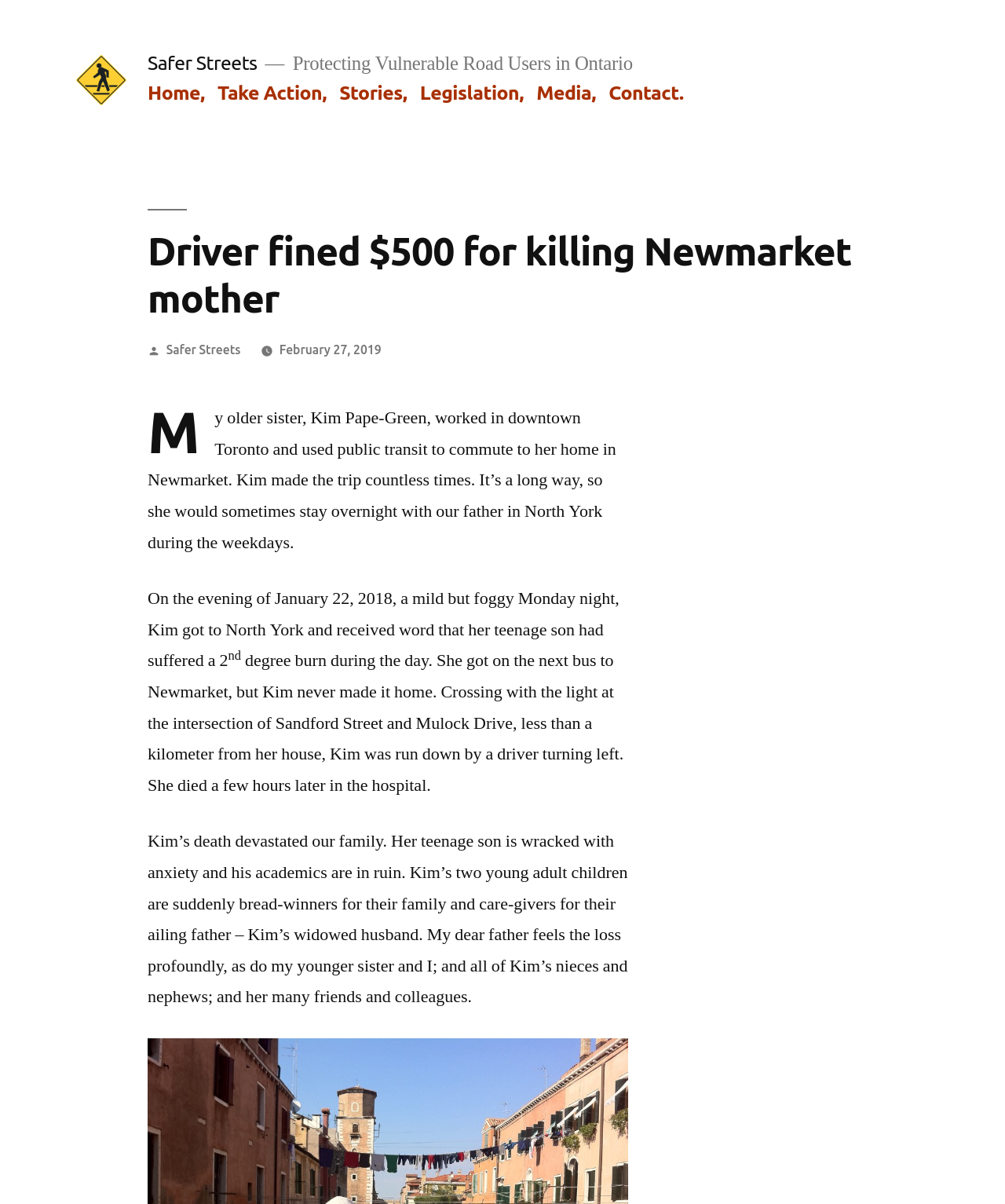Determine the bounding box coordinates of the clickable element necessary to fulfill the instruction: "Click on the 'Take Action' link". Provide the coordinates as four float numbers within the 0 to 1 range, i.e., [left, top, right, bottom].

[0.216, 0.068, 0.325, 0.086]